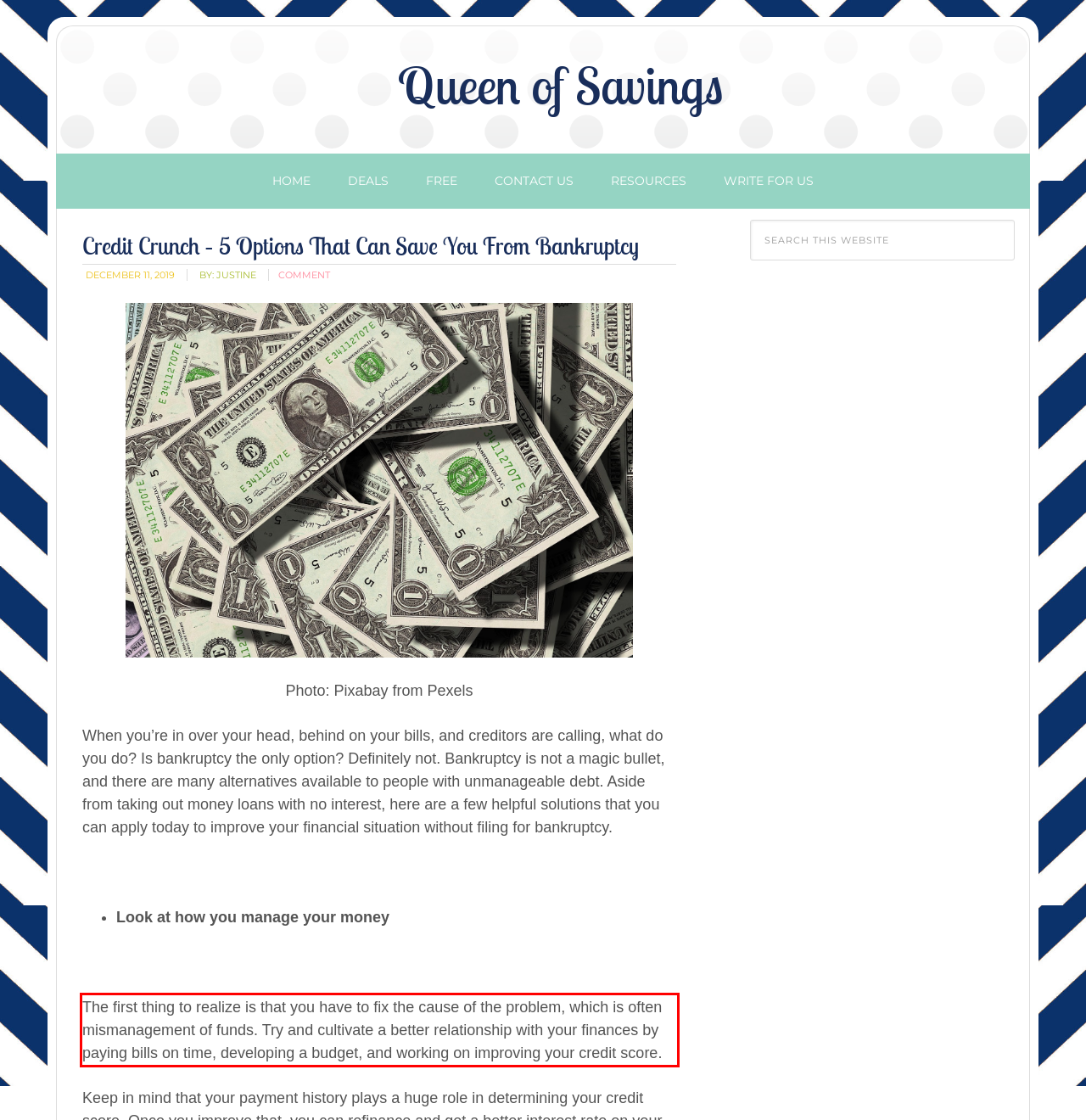Extract and provide the text found inside the red rectangle in the screenshot of the webpage.

The first thing to realize is that you have to fix the cause of the problem, which is often mismanagement of funds. Try and cultivate a better relationship with your finances by paying bills on time, developing a budget, and working on improving your credit score.